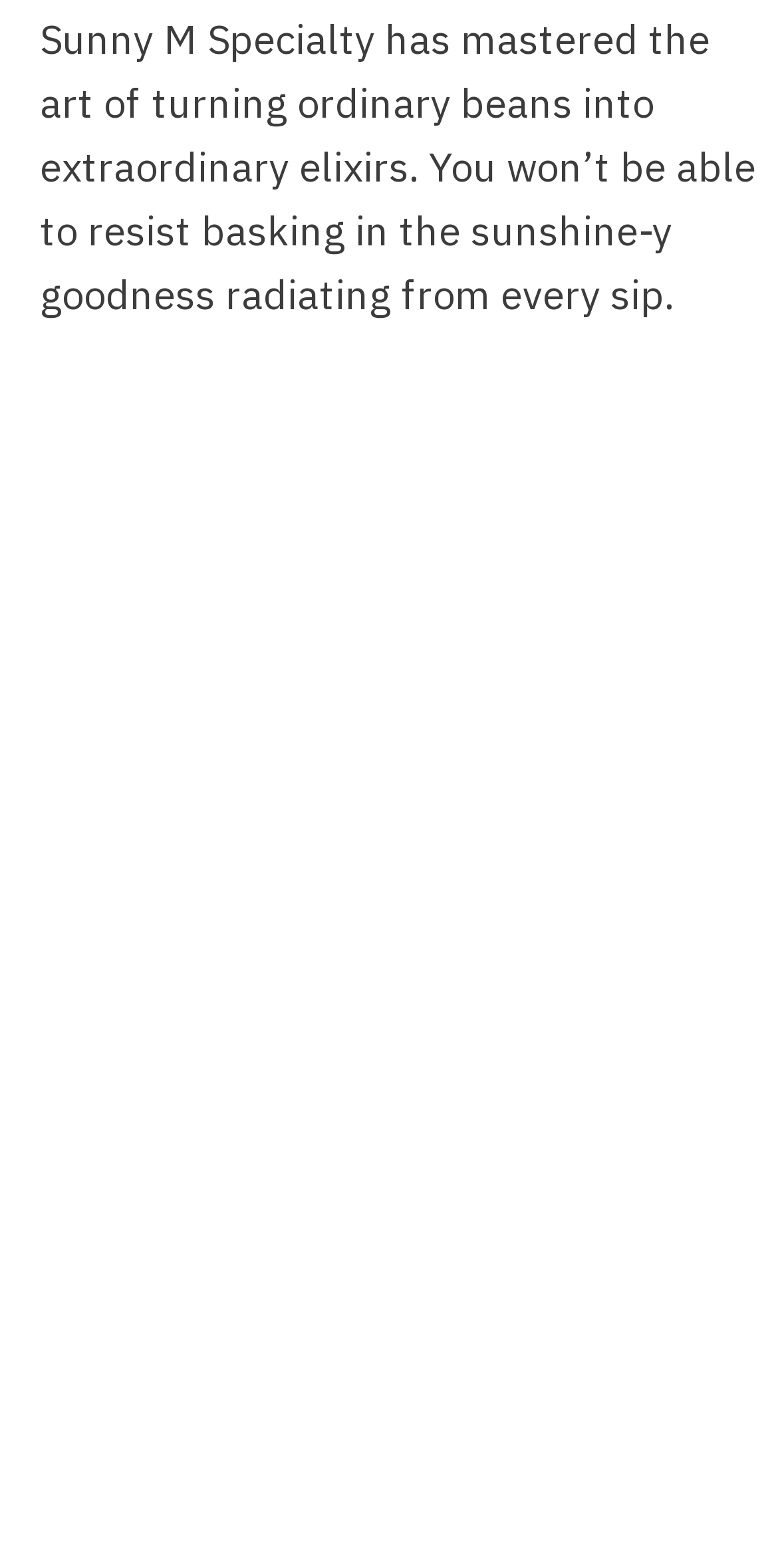How many links are in the first article? From the image, respond with a single word or brief phrase.

1